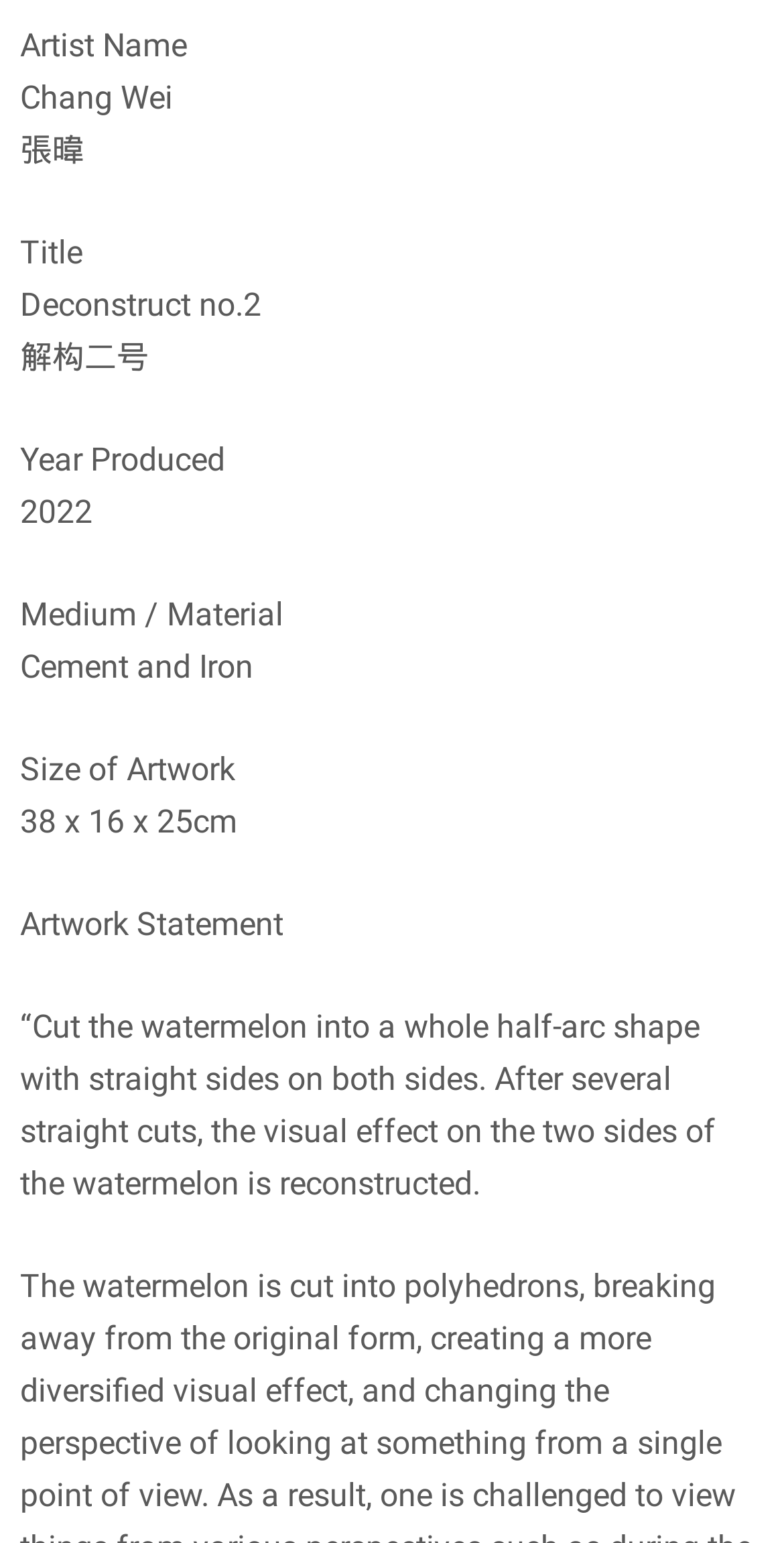What is the year the artwork was produced?
Examine the image and give a concise answer in one word or a short phrase.

2022